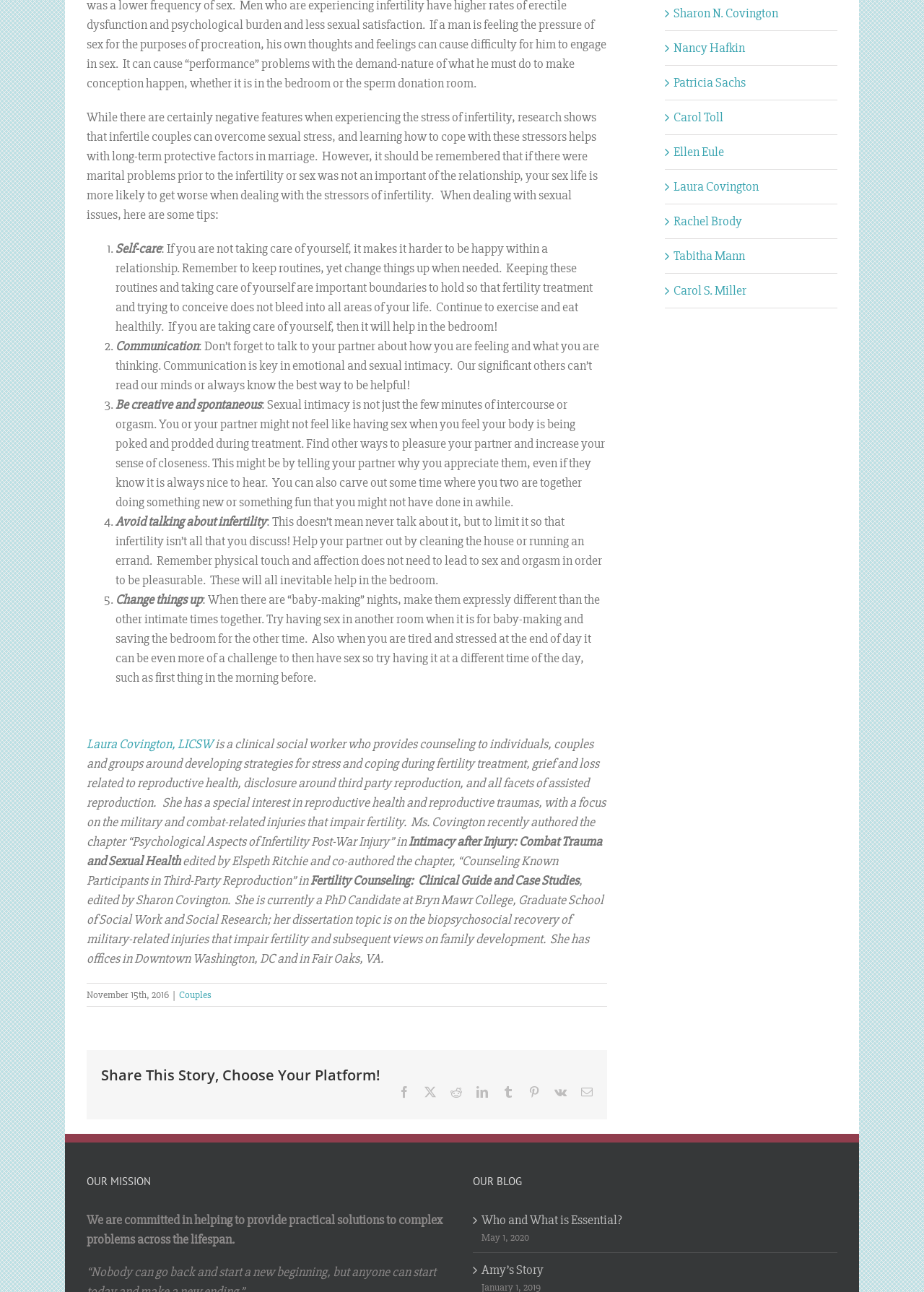Identify the bounding box of the HTML element described here: "Couples". Provide the coordinates as four float numbers between 0 and 1: [left, top, right, bottom].

[0.194, 0.765, 0.229, 0.775]